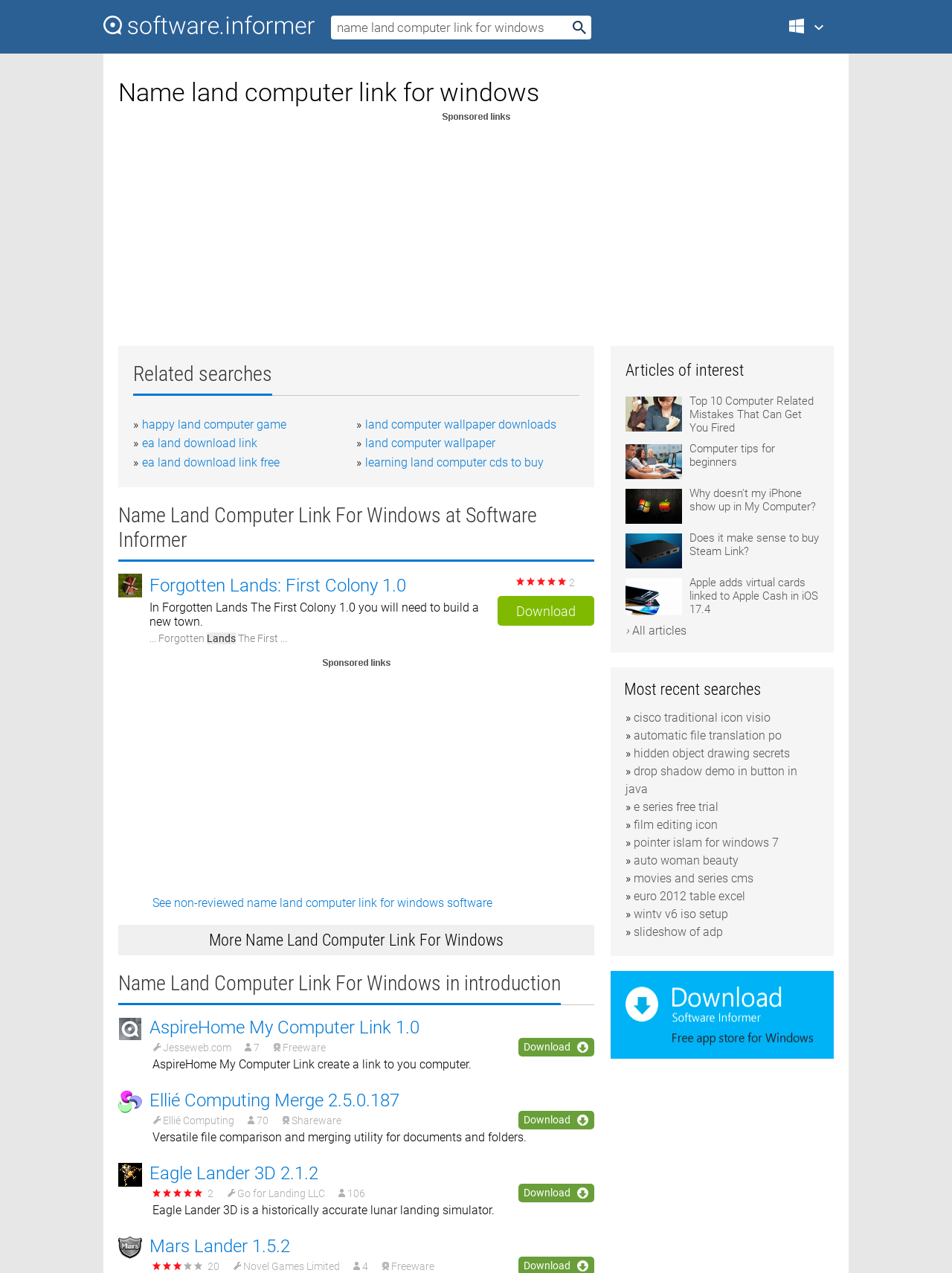Based on the element description: "Download", identify the bounding box coordinates for this UI element. The coordinates must be four float numbers between 0 and 1, listed as [left, top, right, bottom].

[0.523, 0.468, 0.624, 0.491]